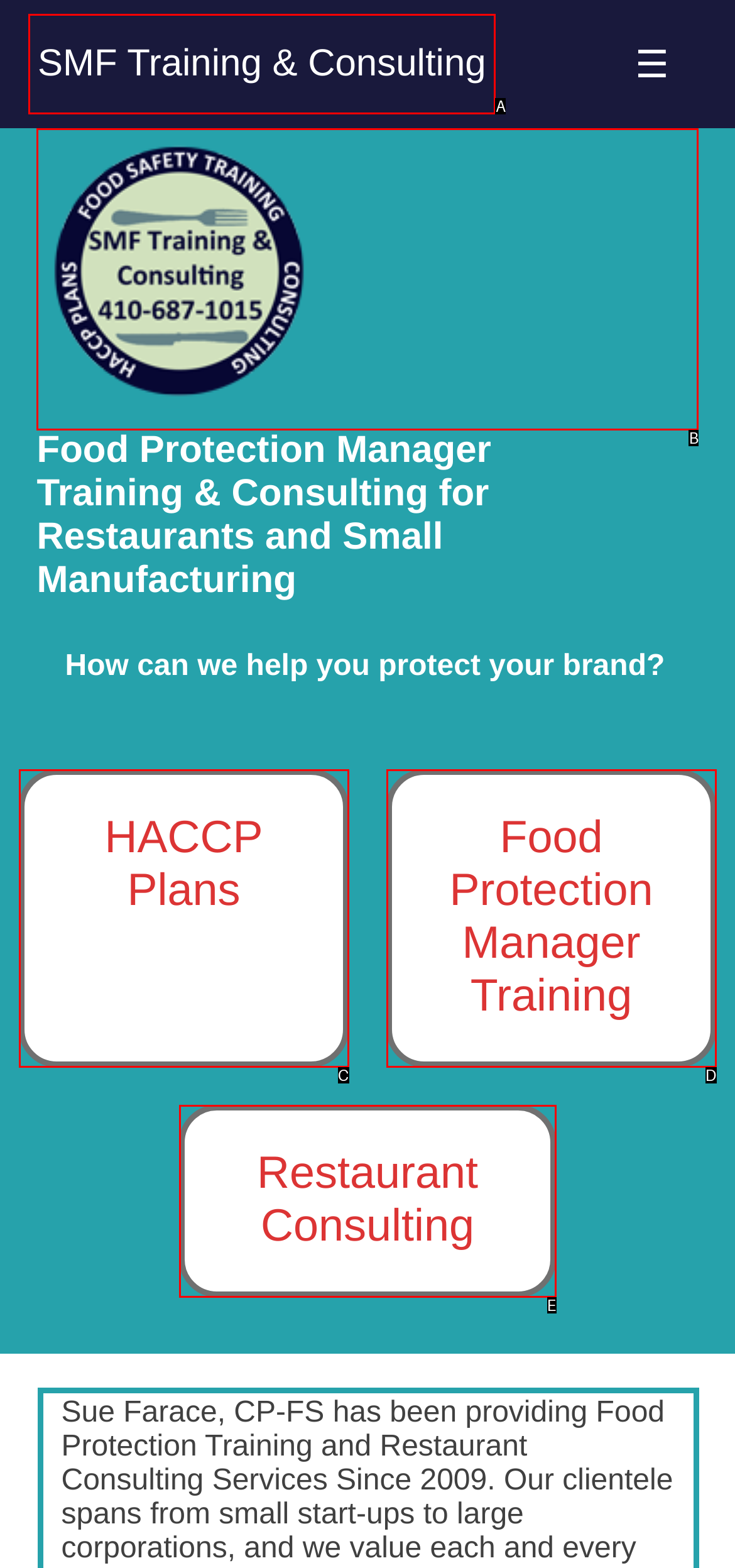Determine which HTML element best suits the description: Restaurant Consulting. Reply with the letter of the matching option.

E